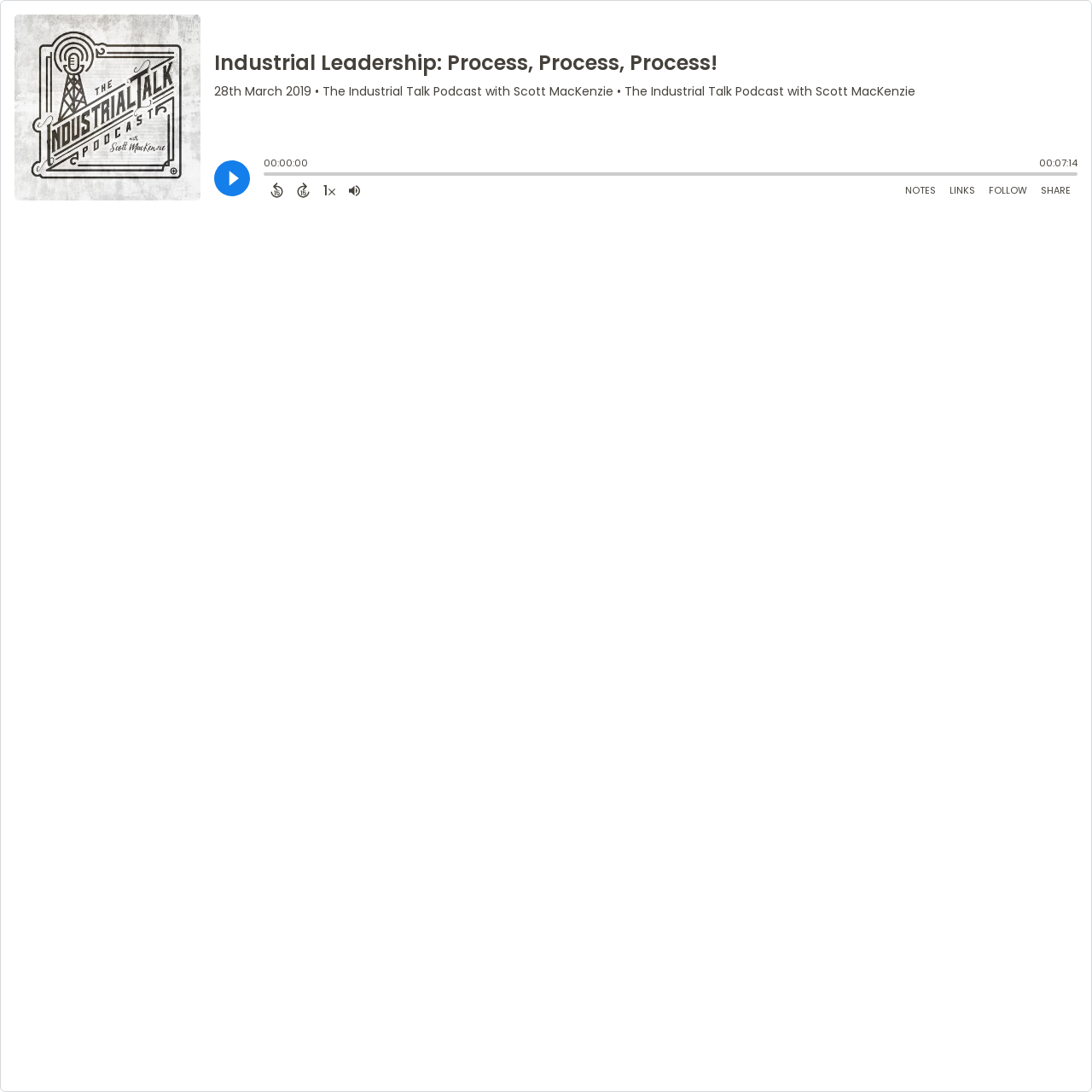What is the current timestamp of the podcast?
Please use the image to deliver a detailed and complete answer.

I found the current timestamp of the podcast by looking at the static text element with the content '00:00:00' which is located near the play button.